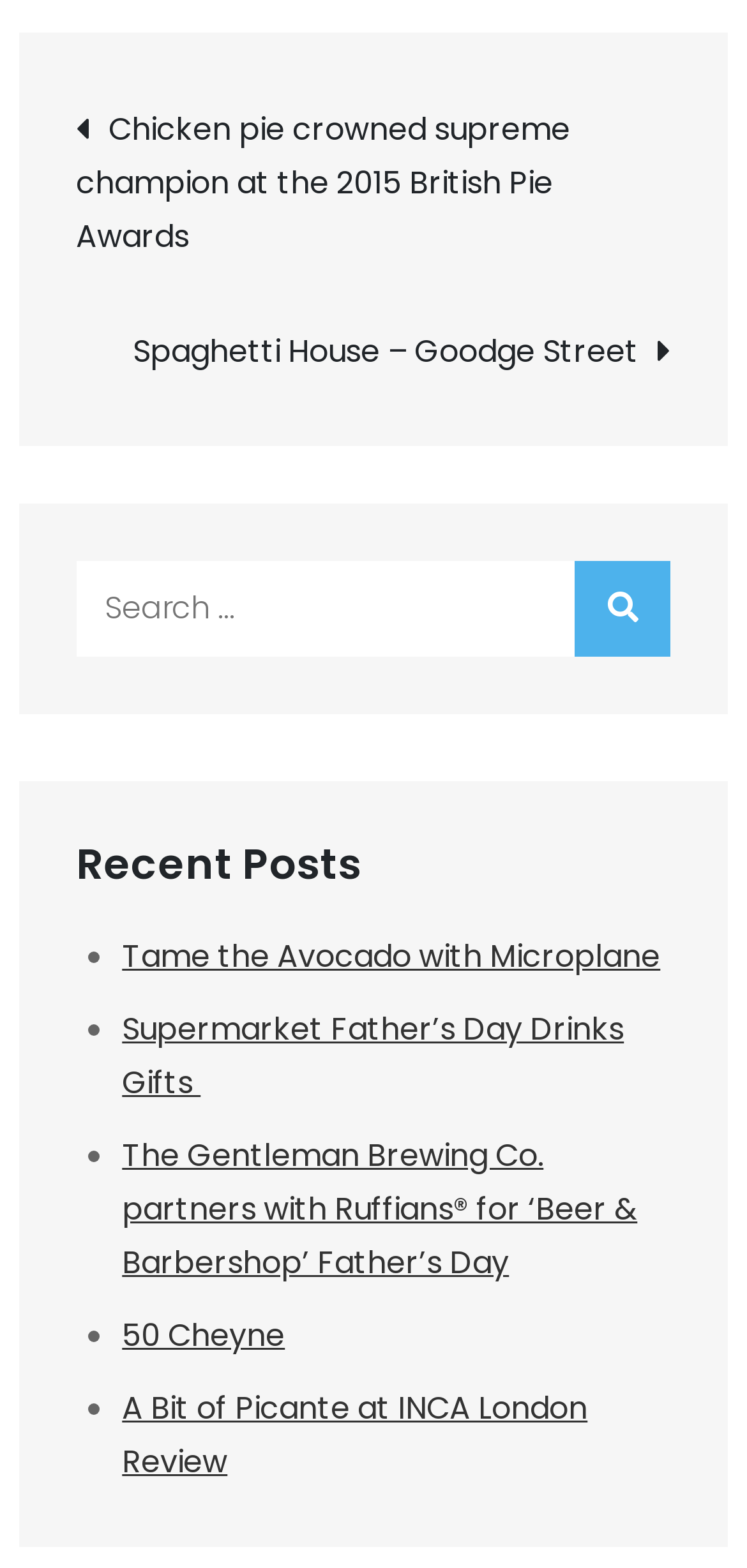How many post navigation links are there?
Answer the question with a single word or phrase, referring to the image.

2